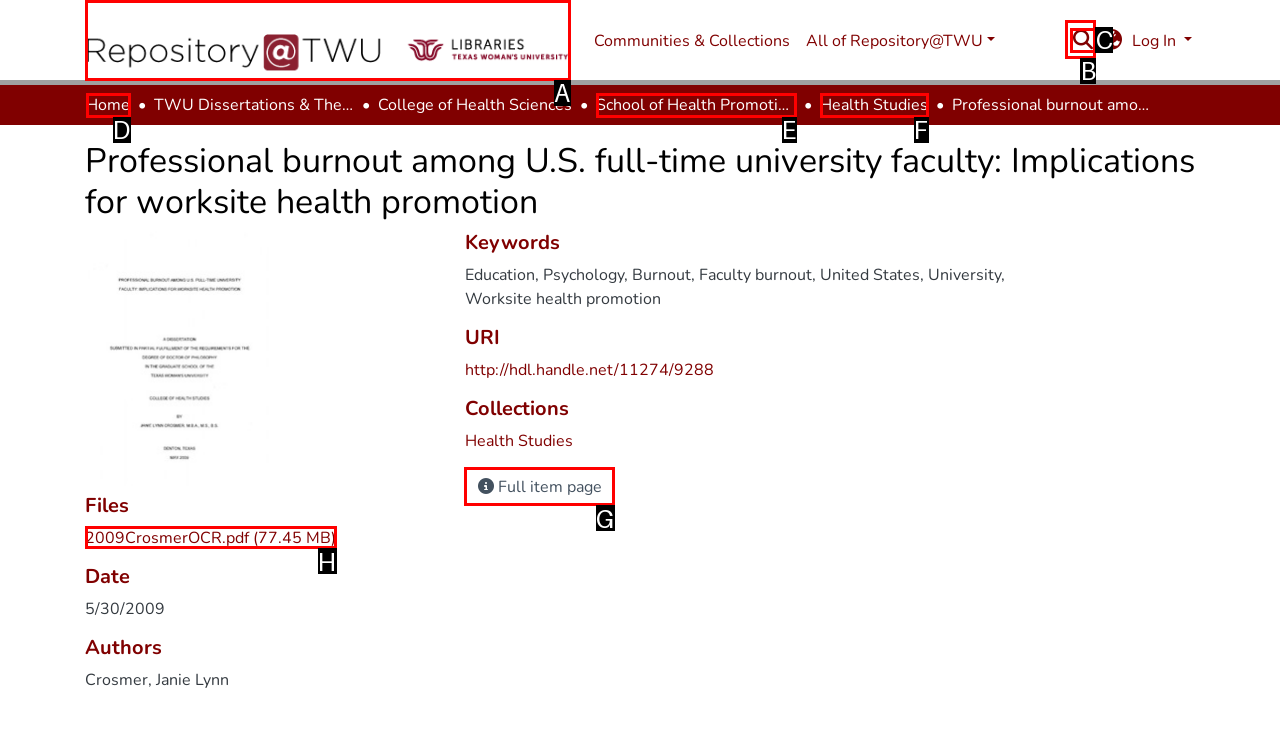For the task: View the full item page, specify the letter of the option that should be clicked. Answer with the letter only.

G